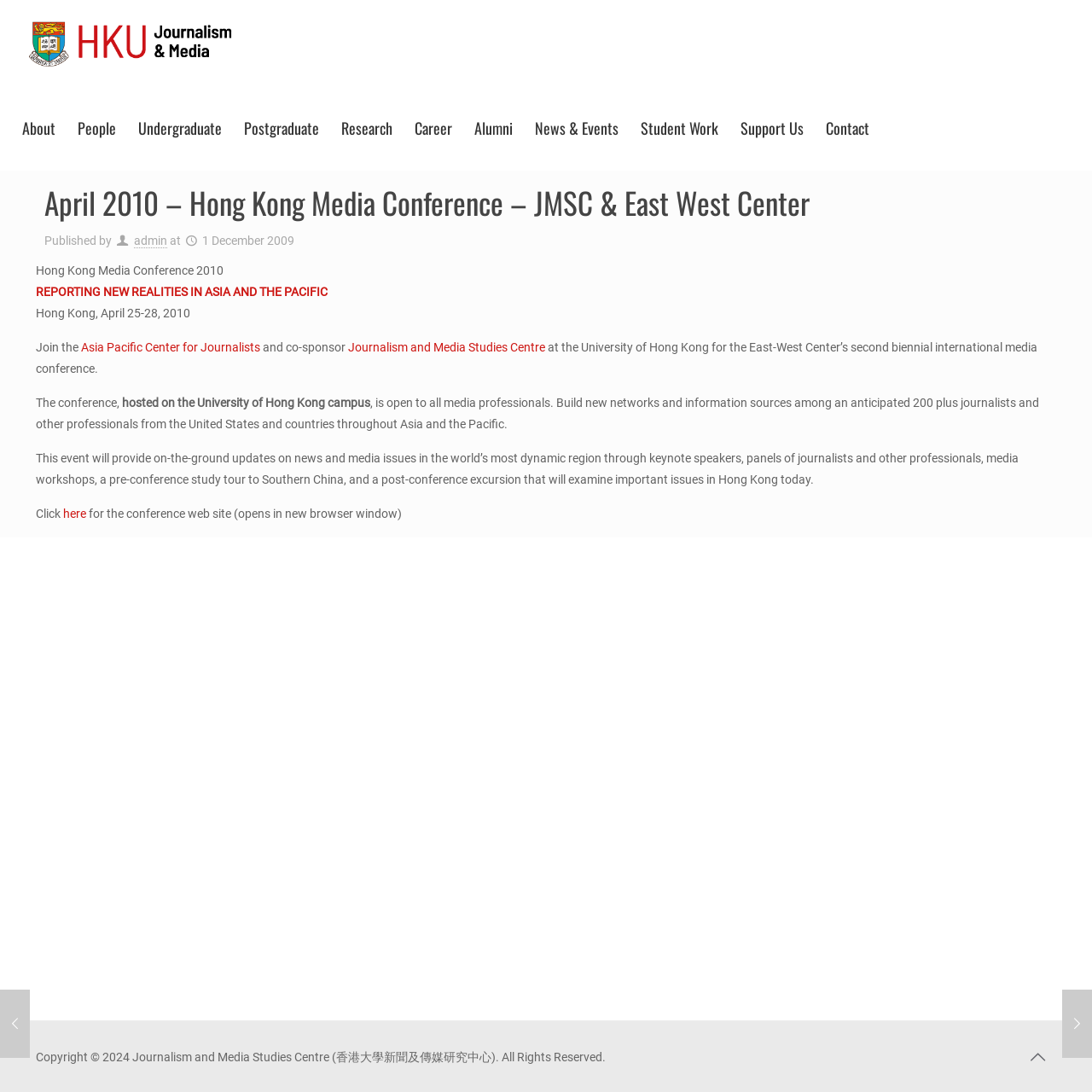What is the theme of the conference?
Answer with a single word or short phrase according to what you see in the image.

REPORTING NEW REALITIES IN ASIA AND THE PACIFIC